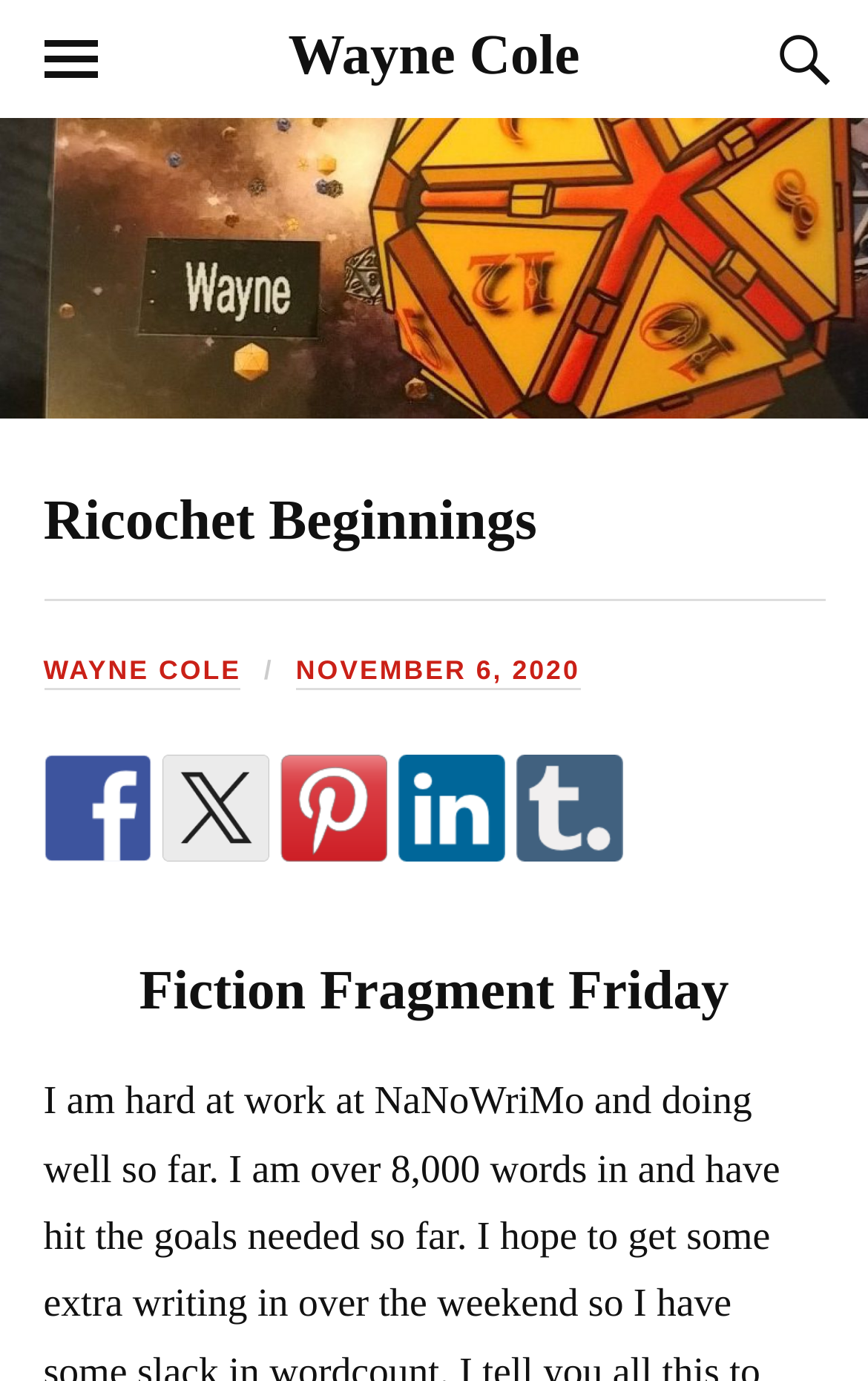Please find the bounding box coordinates of the element that you should click to achieve the following instruction: "read Ricochet Beginnings". The coordinates should be presented as four float numbers between 0 and 1: [left, top, right, bottom].

[0.05, 0.352, 0.619, 0.399]